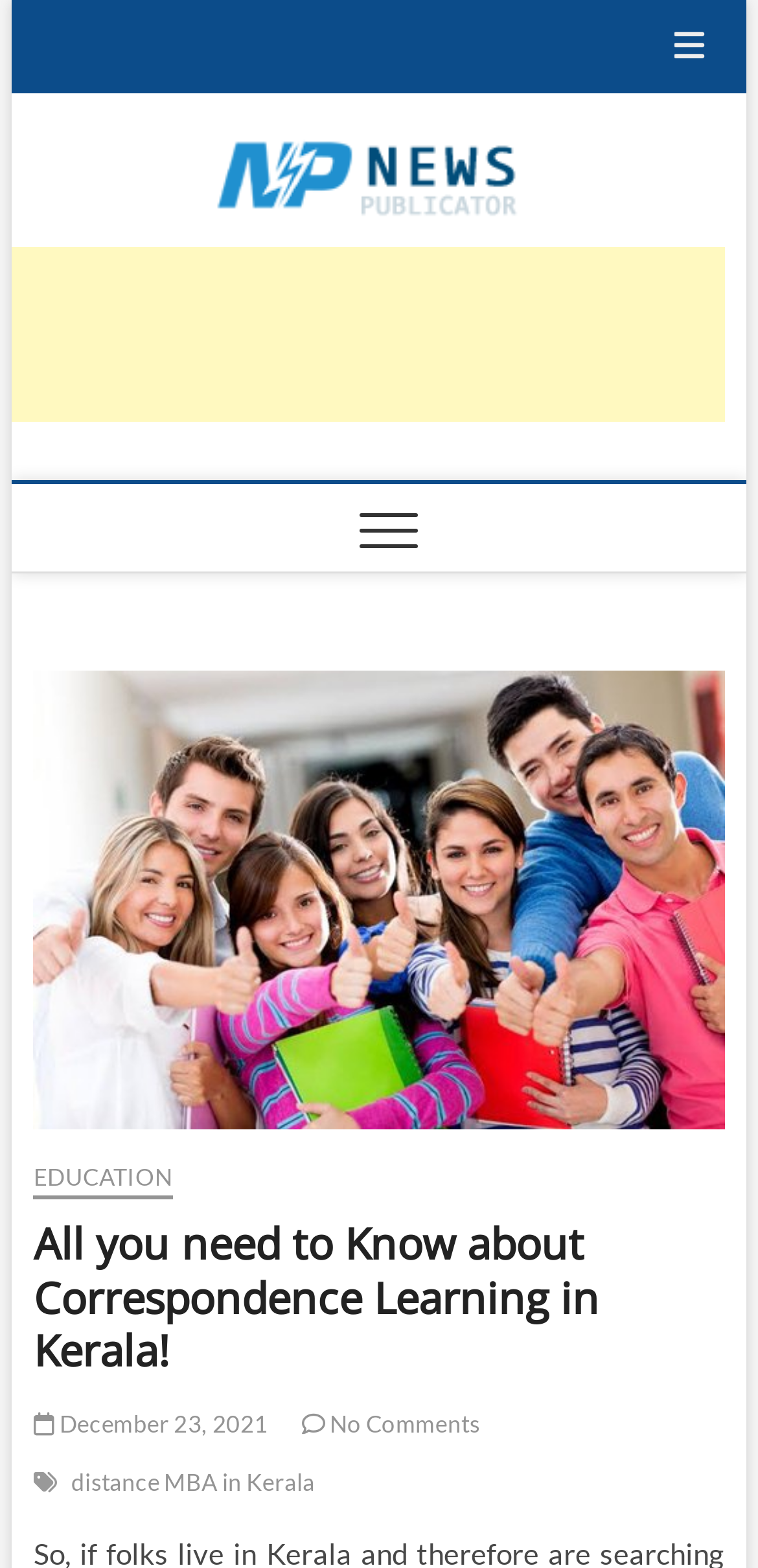What is the date of the article?
Can you give a detailed and elaborate answer to the question?

I found the date of the article by looking at the link ' December 23, 2021' which is a child element of the 'HeaderAsNonLandmark' element, indicating that it is the date of the article.